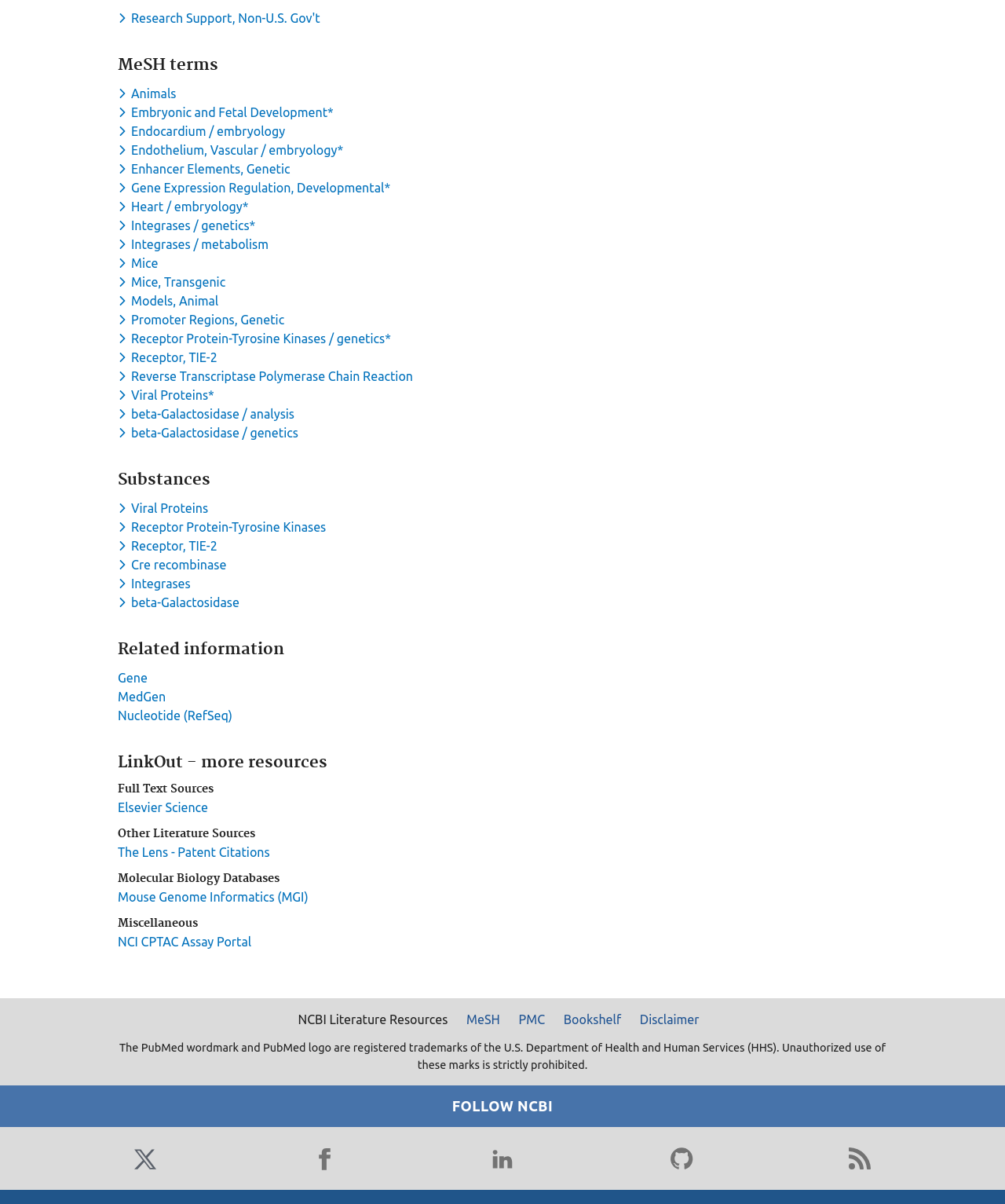Please find the bounding box coordinates of the element's region to be clicked to carry out this instruction: "View MeSH terms".

[0.117, 0.046, 0.68, 0.062]